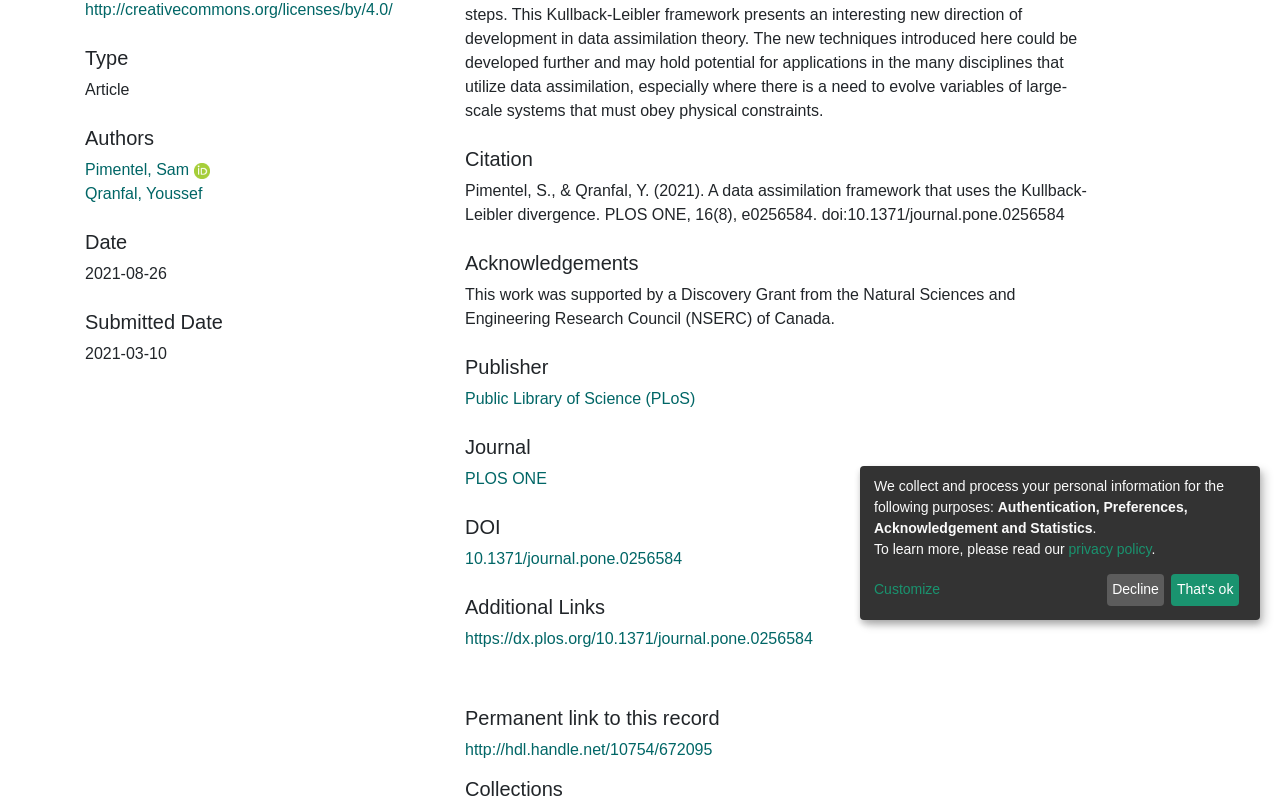Extract the bounding box coordinates of the UI element described: "That's ok". Provide the coordinates in the format [left, top, right, bottom] with values ranging from 0 to 1.

[0.915, 0.714, 0.968, 0.754]